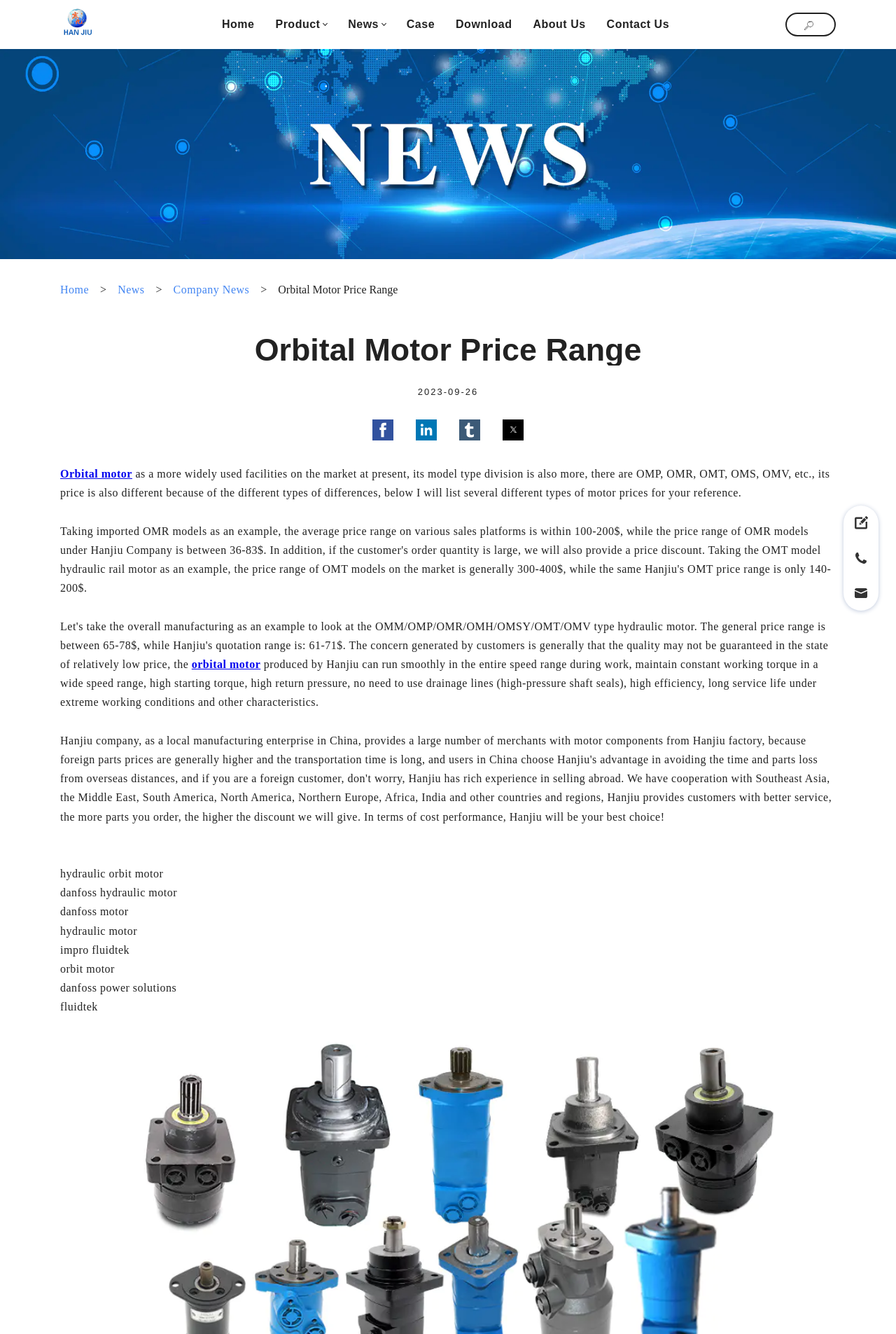What is the function of the 'Chat' button?
Look at the image and respond with a single word or a short phrase.

To initiate a chat